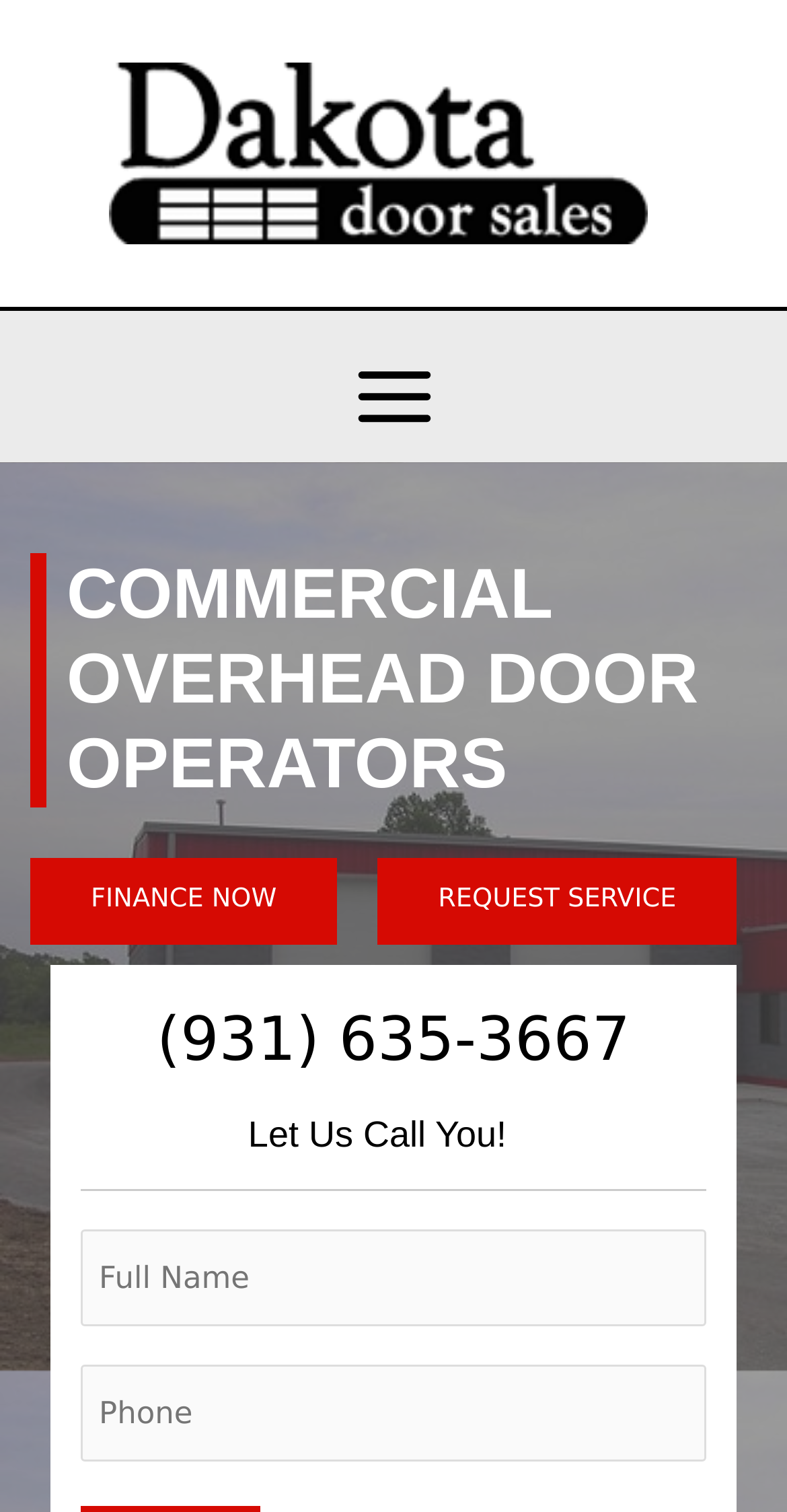Provide the bounding box coordinates of the HTML element this sentence describes: "alt="Dakota Door Sales Logo"". The bounding box coordinates consist of four float numbers between 0 and 1, i.e., [left, top, right, bottom].

[0.139, 0.089, 0.824, 0.112]